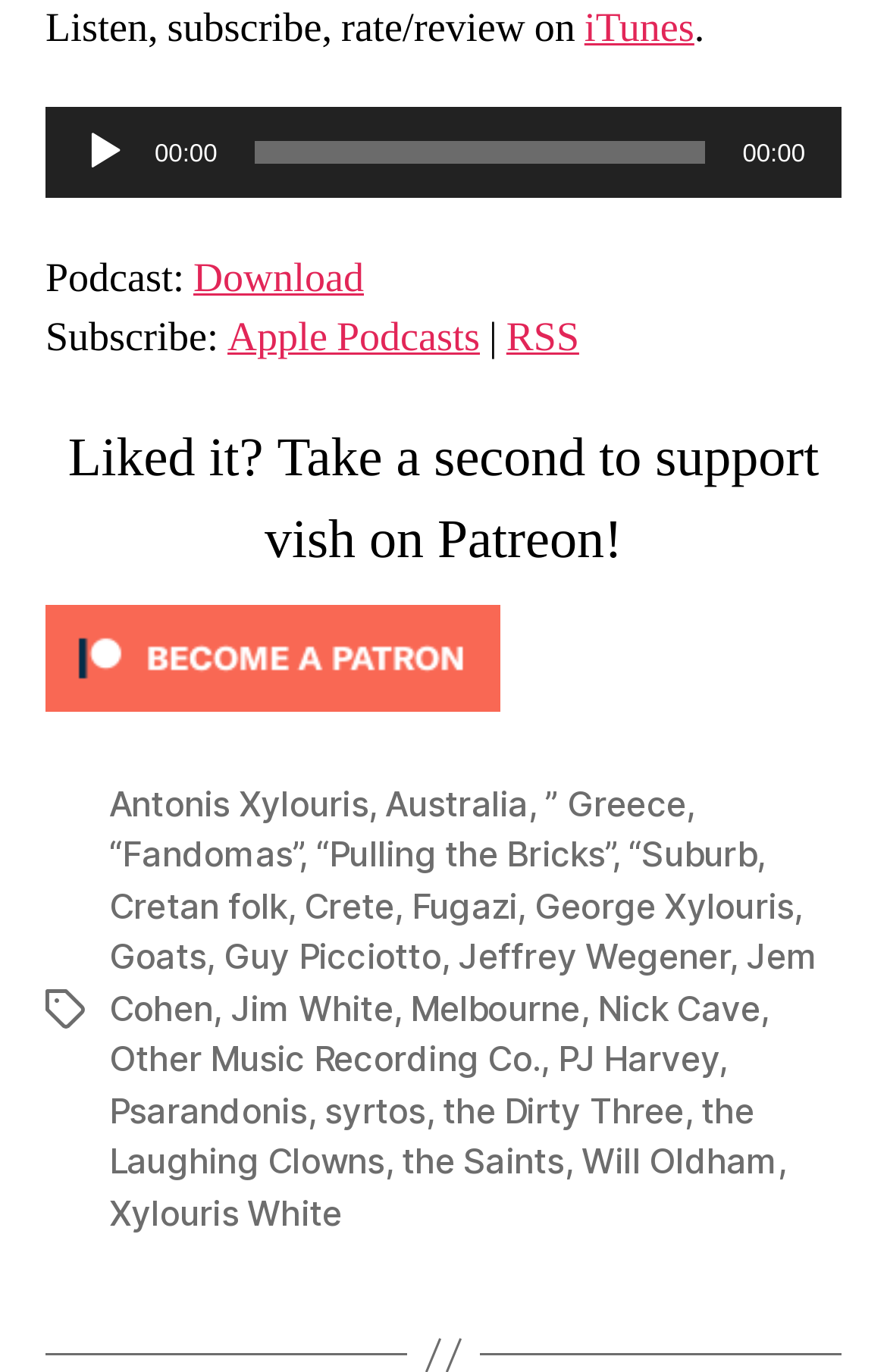Find the bounding box coordinates for the element that must be clicked to complete the instruction: "Reply to taniya". The coordinates should be four float numbers between 0 and 1, indicated as [left, top, right, bottom].

None